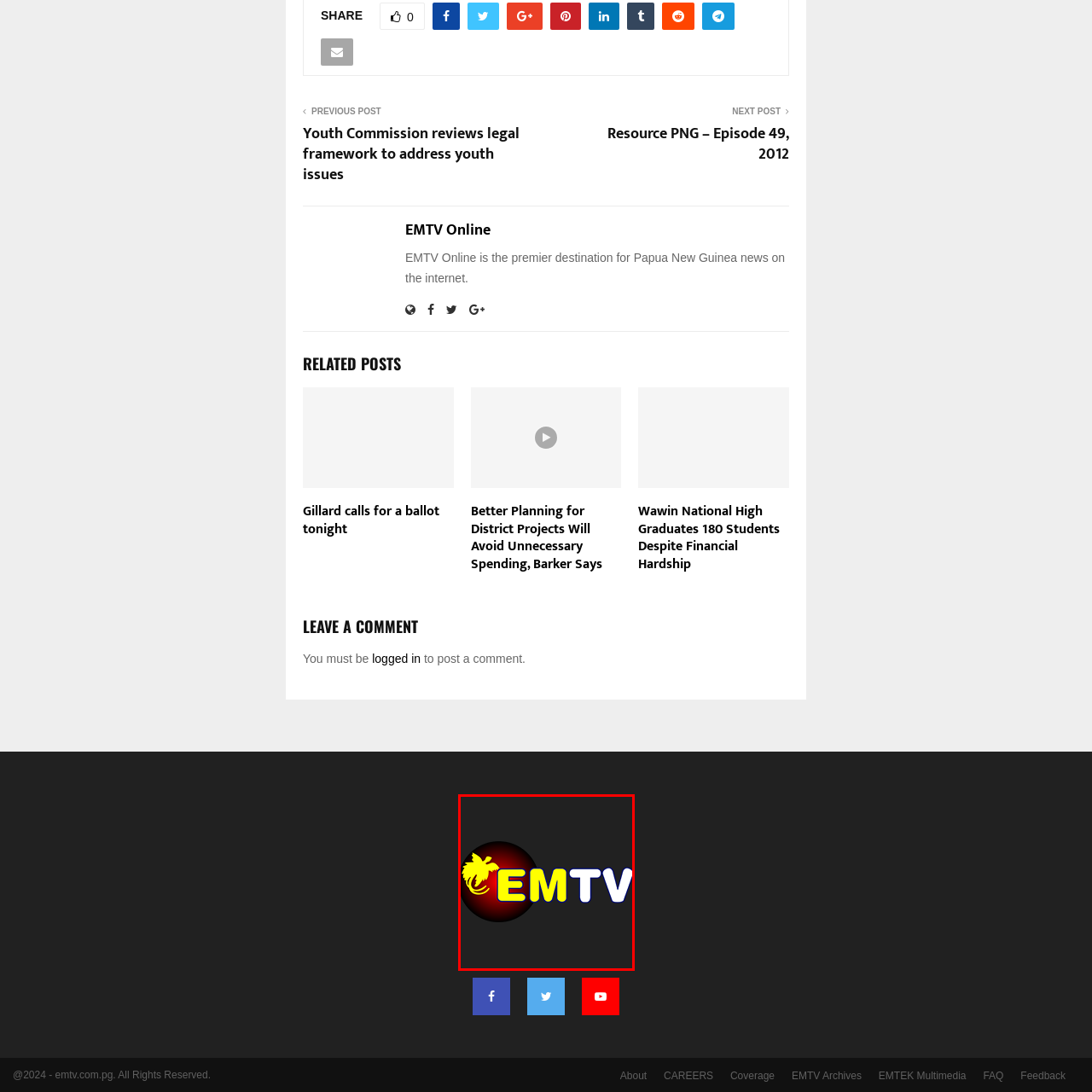Thoroughly describe the scene captured inside the red-bordered image.

The image features the logo of EMTV Online, a prominent news platform in Papua New Guinea. The logo showcases a stylized representation of a bird perched on a branch, symbolizing the rich natural heritage of the region. The letters "EMTV" are prominently displayed in bright yellow and white, contrasting against a dark circular background, which enhances the logo's visibility and gives it a dynamic appearance. EMTV Online serves as a key source for local news, providing updates and information relevant to the people of Papua New Guinea.